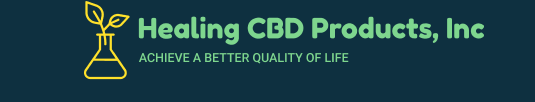Give an elaborate caption for the image.

The image features the logo of "Healing CBD Products, Inc." displayed prominently at the top of a product page. The design showcases a modern and clean aesthetic, featuring a stylized laboratory flask with leaves, symbolizing the brand's focus on natural healing through CBD products. The company name is rendered in a bold, green font, accompanied by the tagline "ACHIEVE A BETTER QUALITY OF LIFE," emphasizing the mission of promoting well-being. The background is a deep teal, providing a strong contrast that highlights the logo and reinforces the brand's identity in the health and wellness sector.